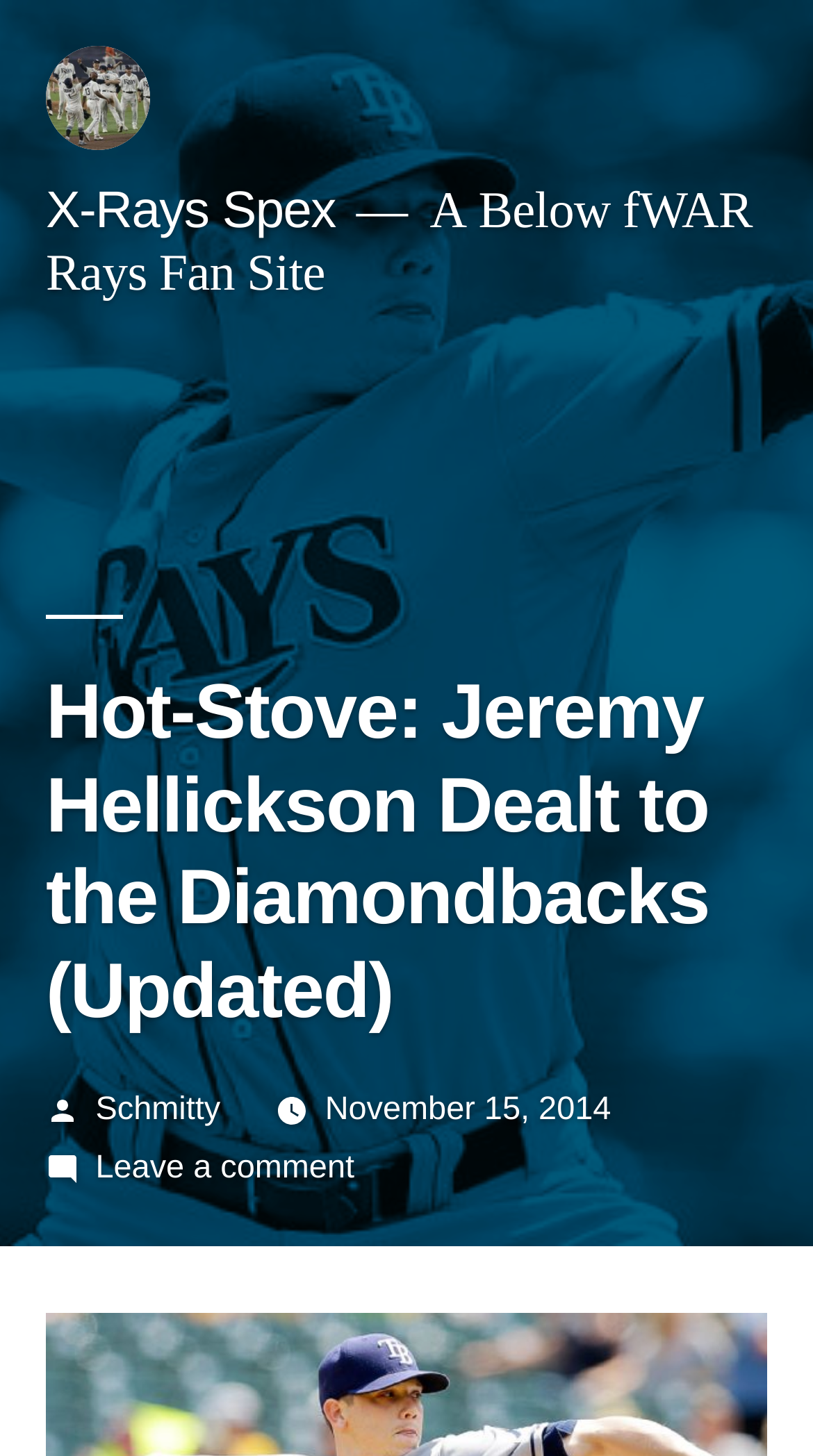What type of site is this?
Provide a detailed and extensive answer to the question.

I determined the type of site by reading the static text 'A Below fWAR Rays Fan Site', which suggests that this is a fan site for the Rays team.